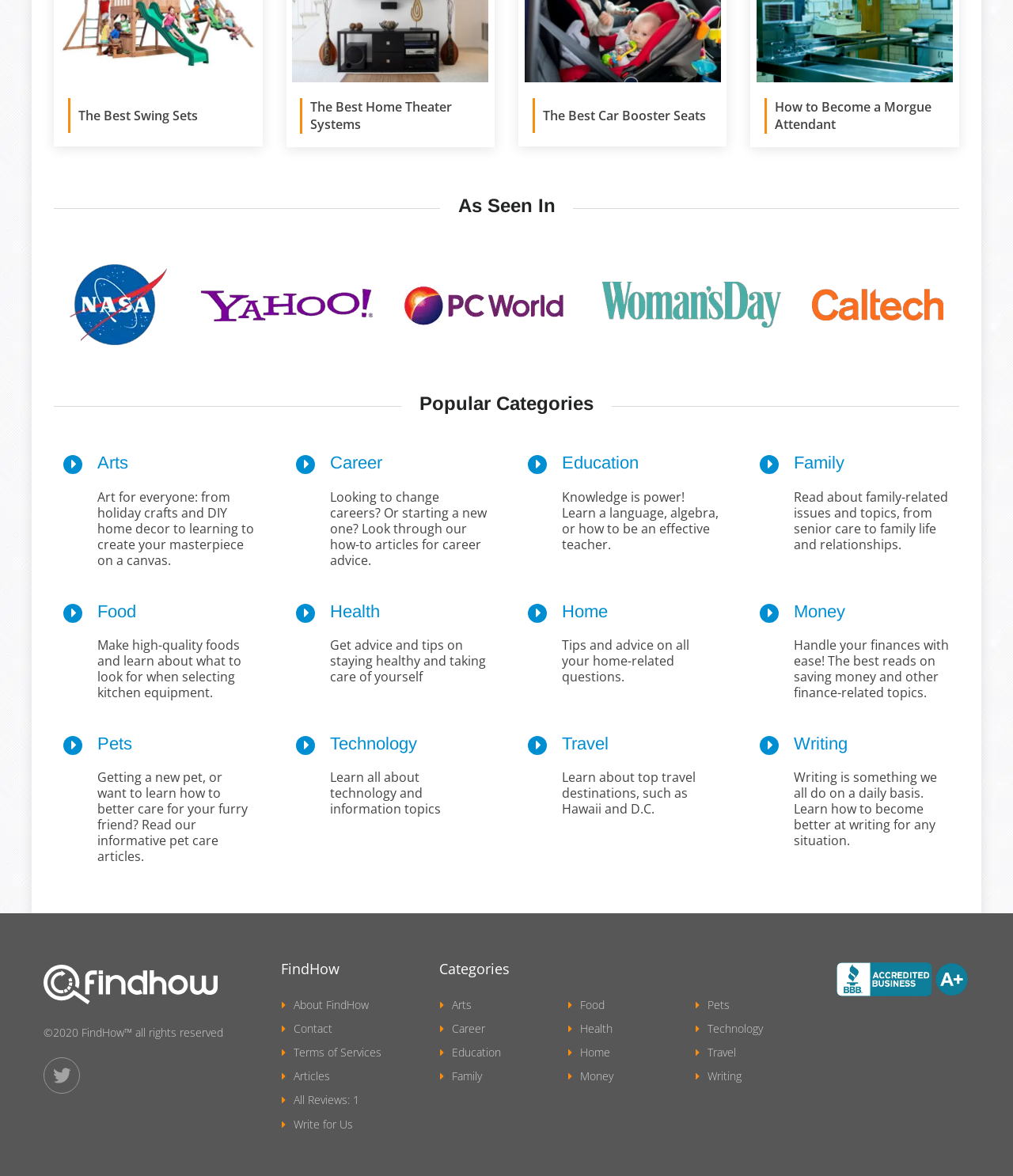Reply to the question with a brief word or phrase: What is the name of the company mentioned at the bottom of the webpage?

RKT Publishing, LLC